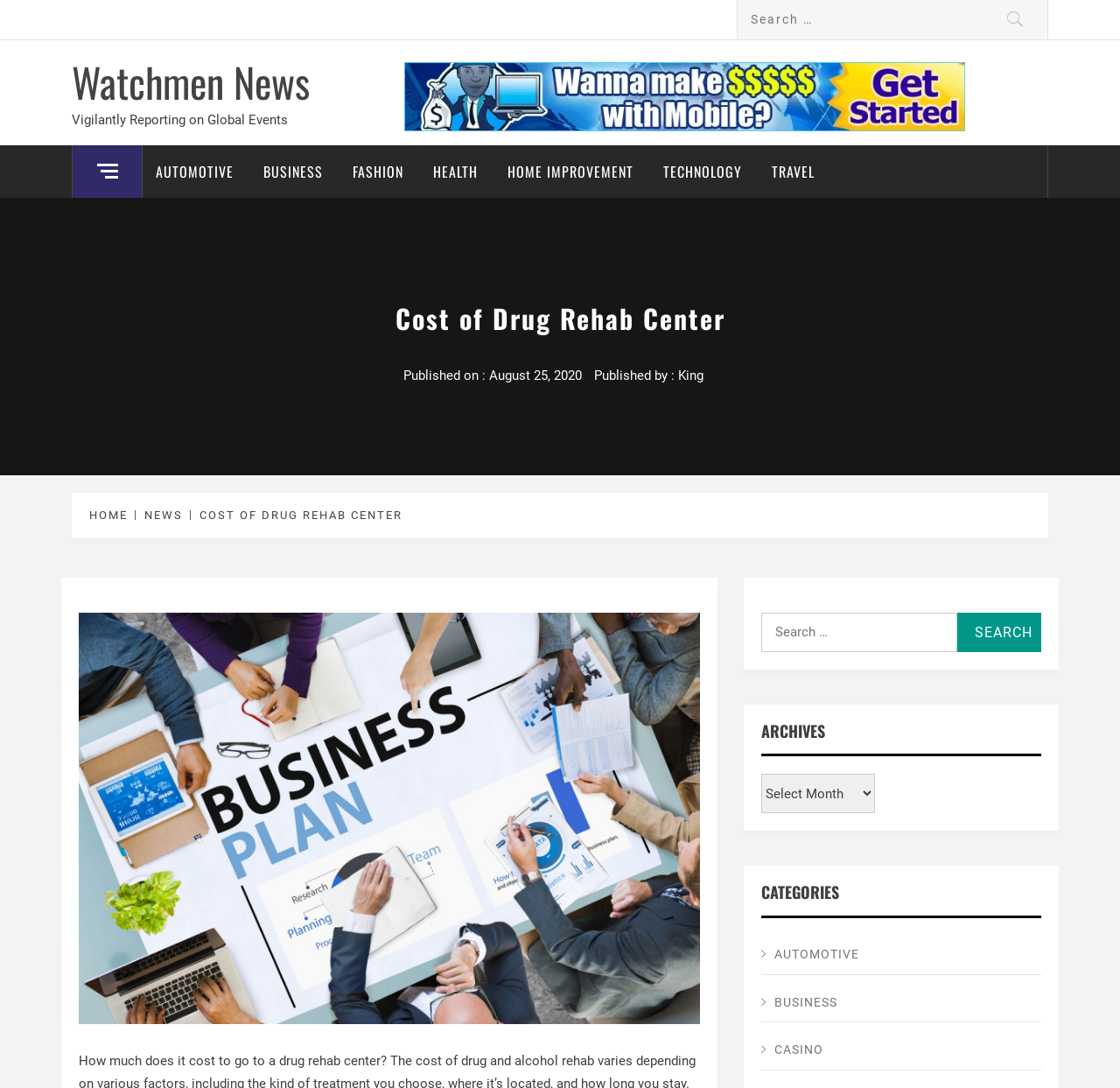Please identify the bounding box coordinates of the element's region that needs to be clicked to fulfill the following instruction: "Select a category from the dropdown". The bounding box coordinates should consist of four float numbers between 0 and 1, i.e., [left, top, right, bottom].

[0.68, 0.711, 0.781, 0.748]